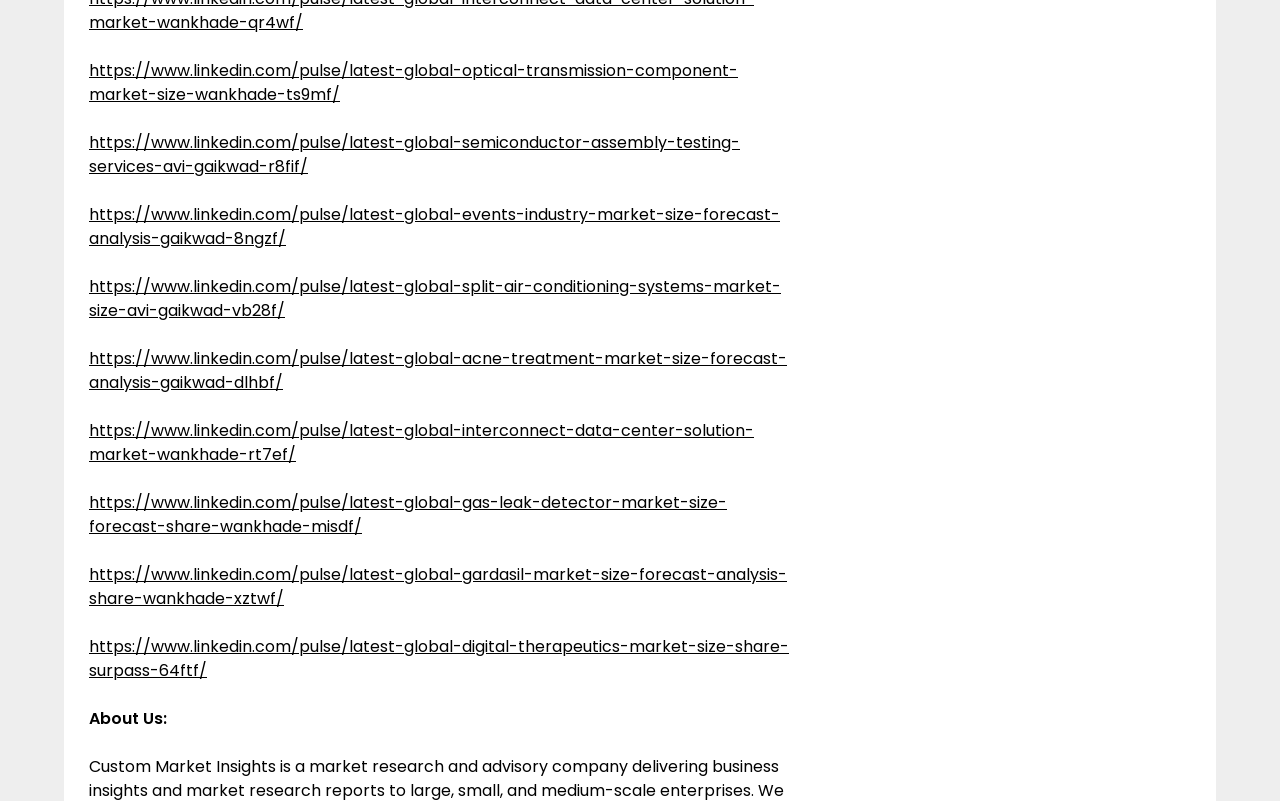What is the last link on this webpage about?
Please describe in detail the information shown in the image to answer the question.

The last link on this webpage is 'https://www.linkedin.com/pulse/latest-global-digital-therapeutics-market-size-share-surpass-64ftf/', which suggests that it is about the digital therapeutics market.